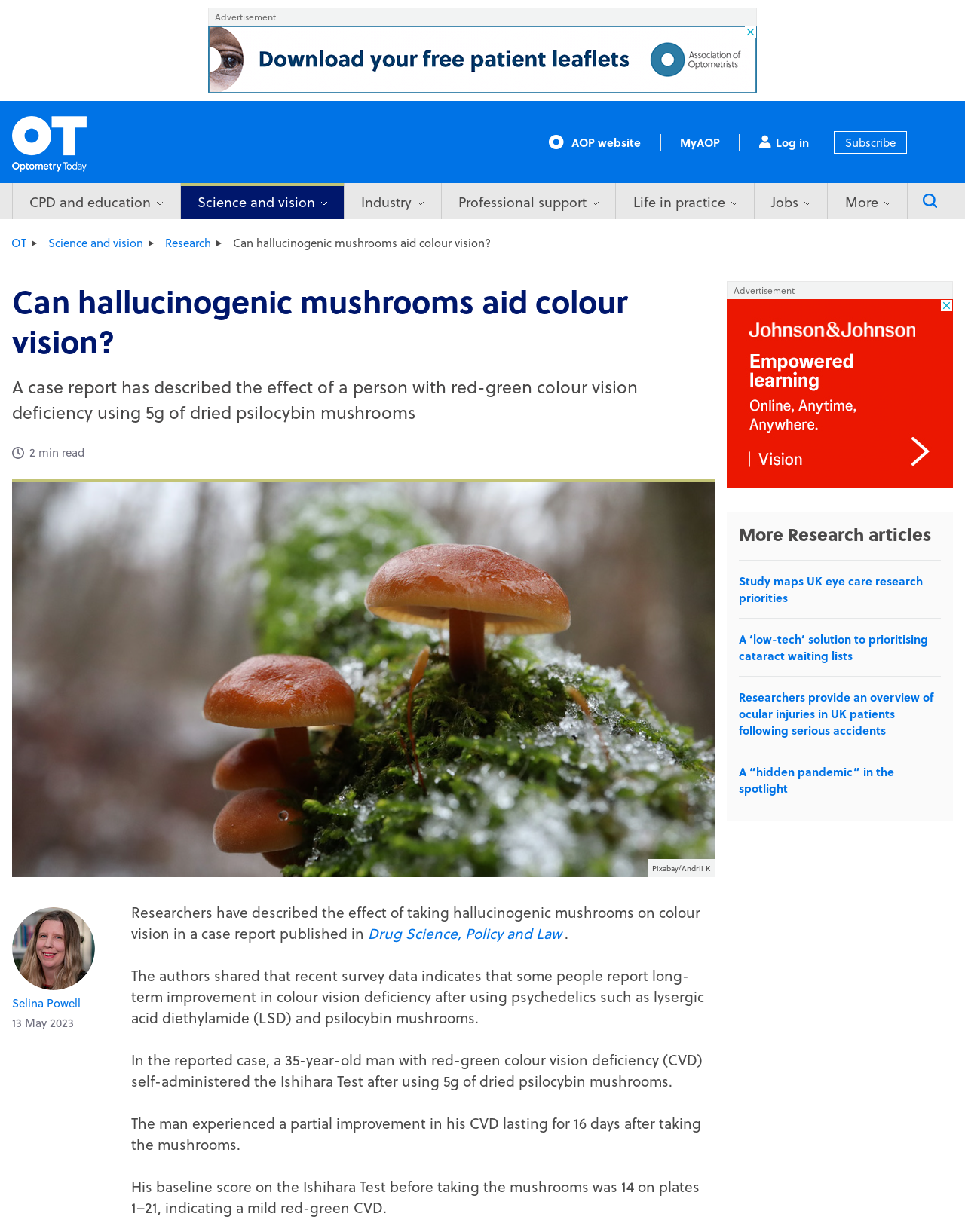What is the source of the image of wild mushrooms?
Observe the image and answer the question with a one-word or short phrase response.

Pixabay/Andrii K